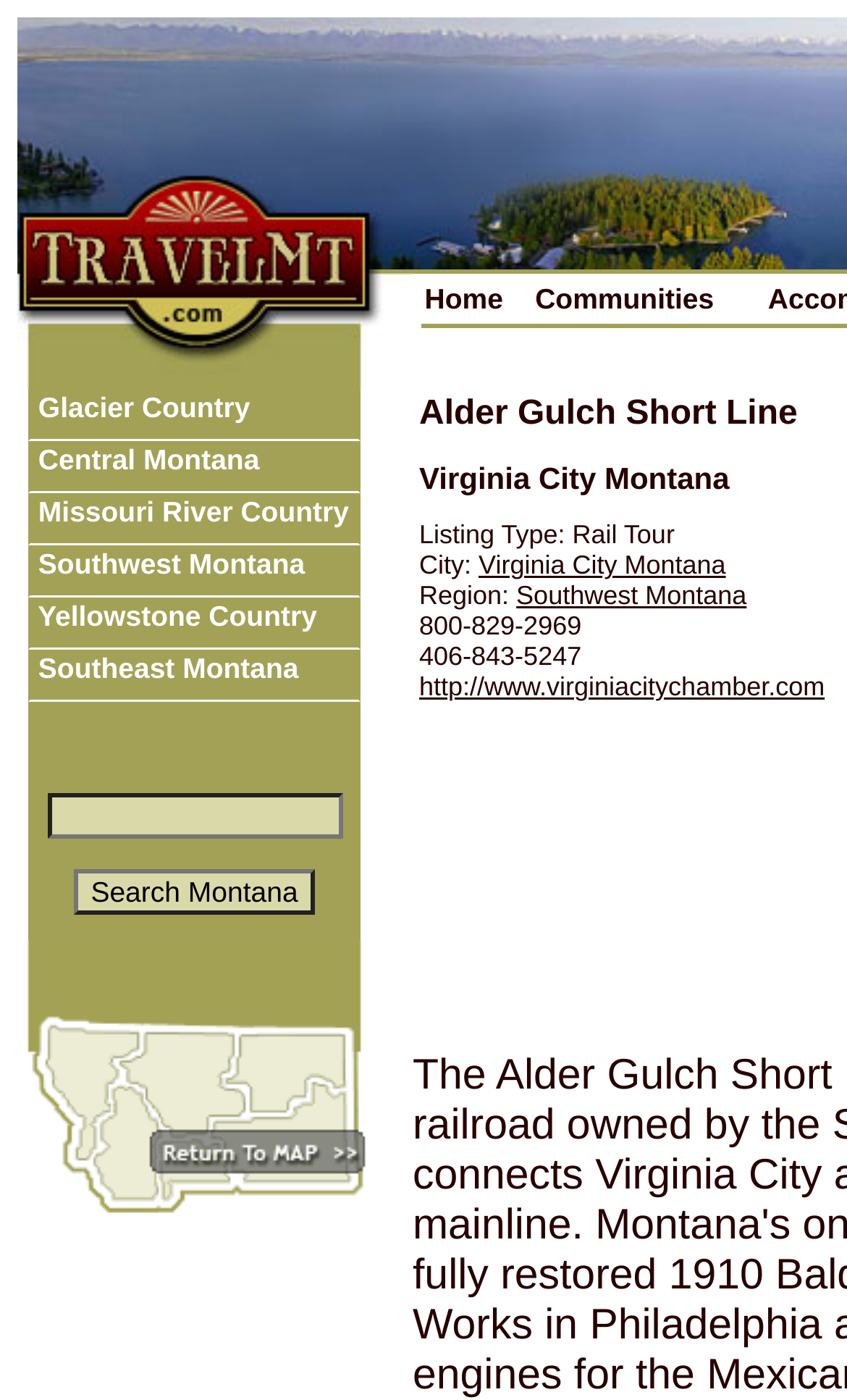Find the bounding box coordinates of the area to click in order to follow the instruction: "Toggle the menu".

None